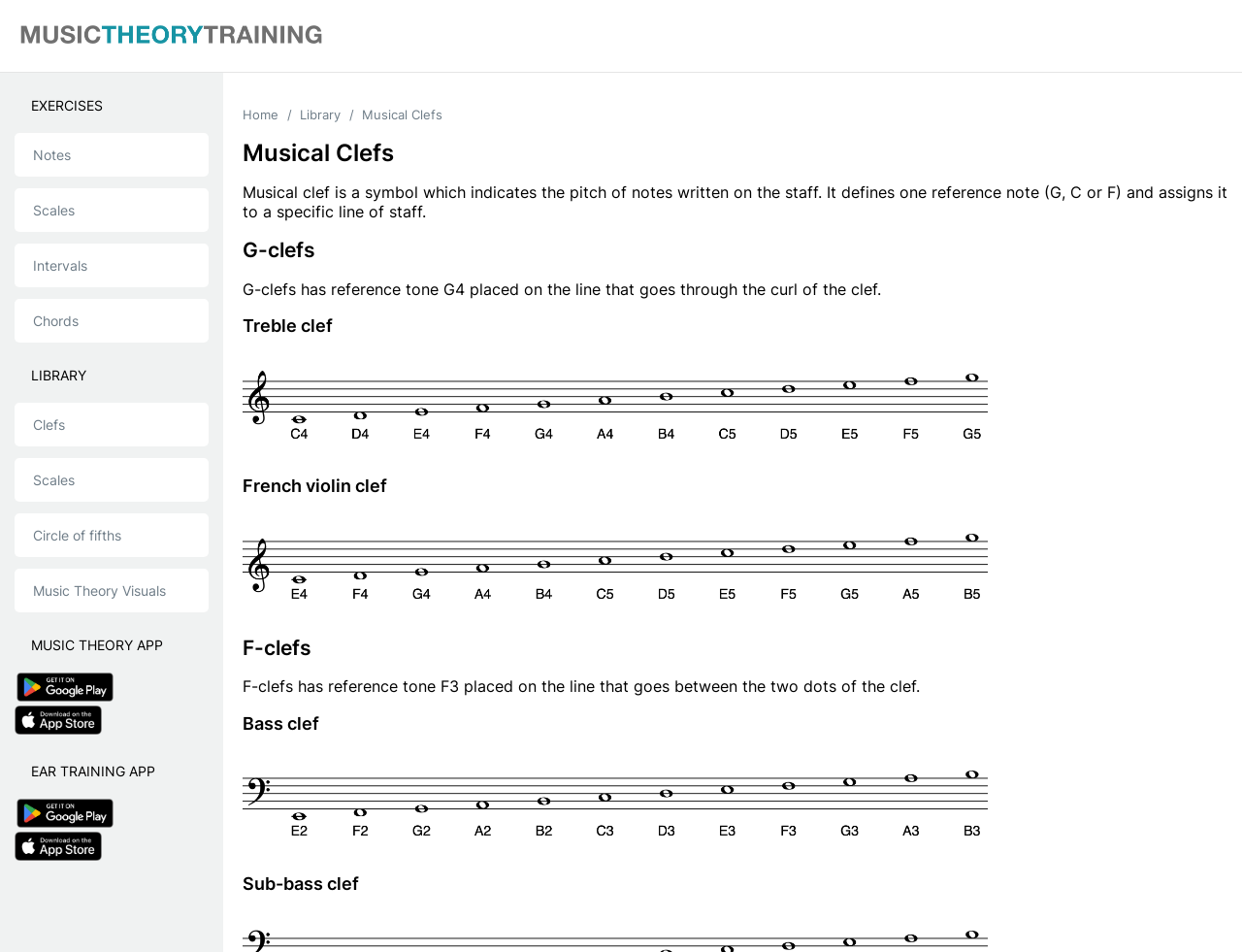What is the main topic of the exercises section?
Provide a concise answer using a single word or phrase based on the image.

Music theory